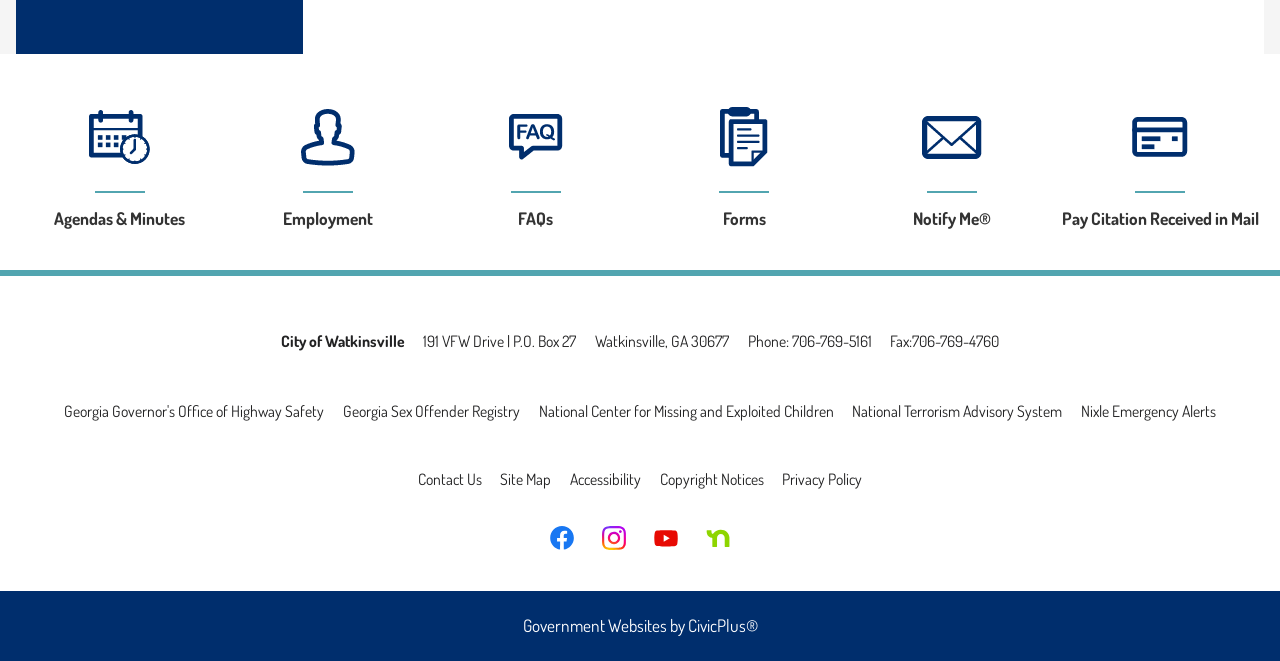Predict the bounding box of the UI element based on the description: "Pay Citation Received in Mail". The coordinates should be four float numbers between 0 and 1, formatted as [left, top, right, bottom].

[0.825, 0.138, 0.988, 0.351]